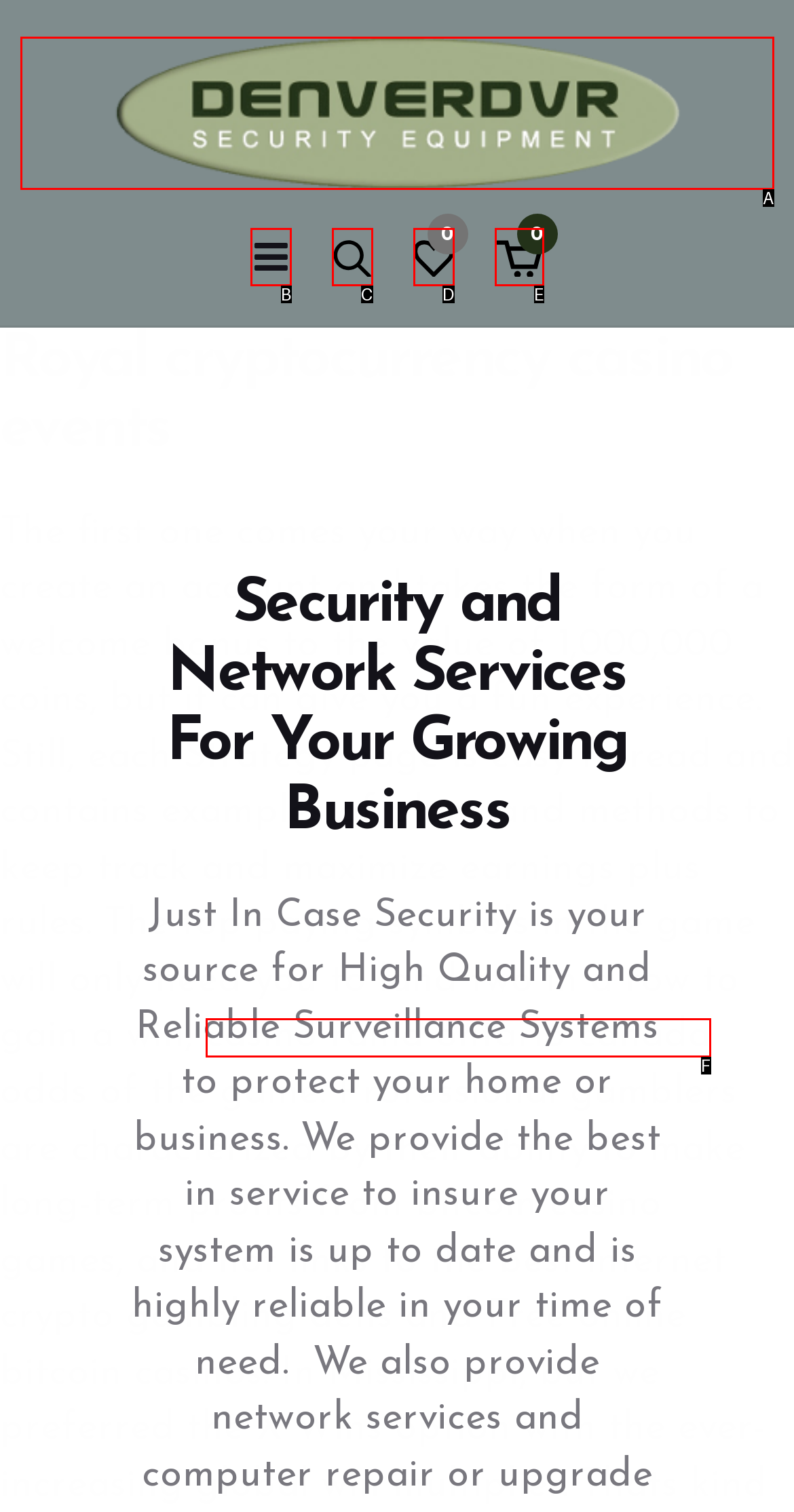Identify the HTML element that corresponds to the following description: parent_node: 0 Provide the letter of the best matching option.

B